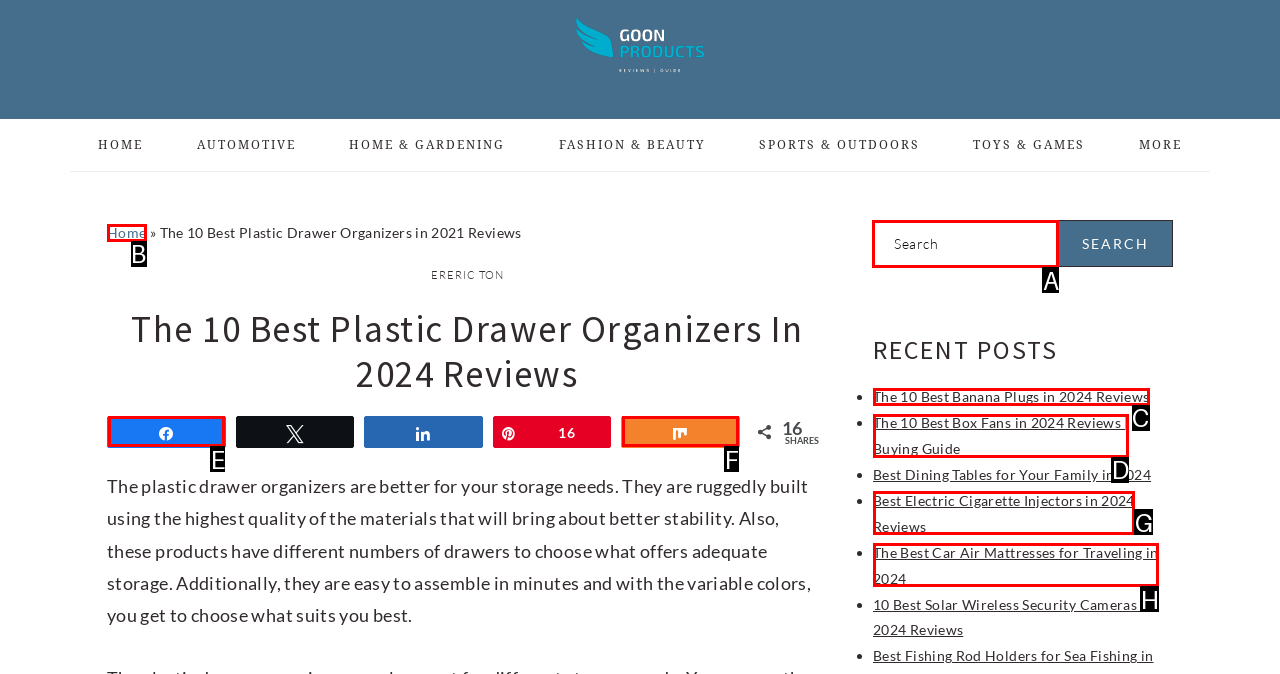Indicate which red-bounded element should be clicked to perform the task: Search for a product Answer with the letter of the correct option.

A